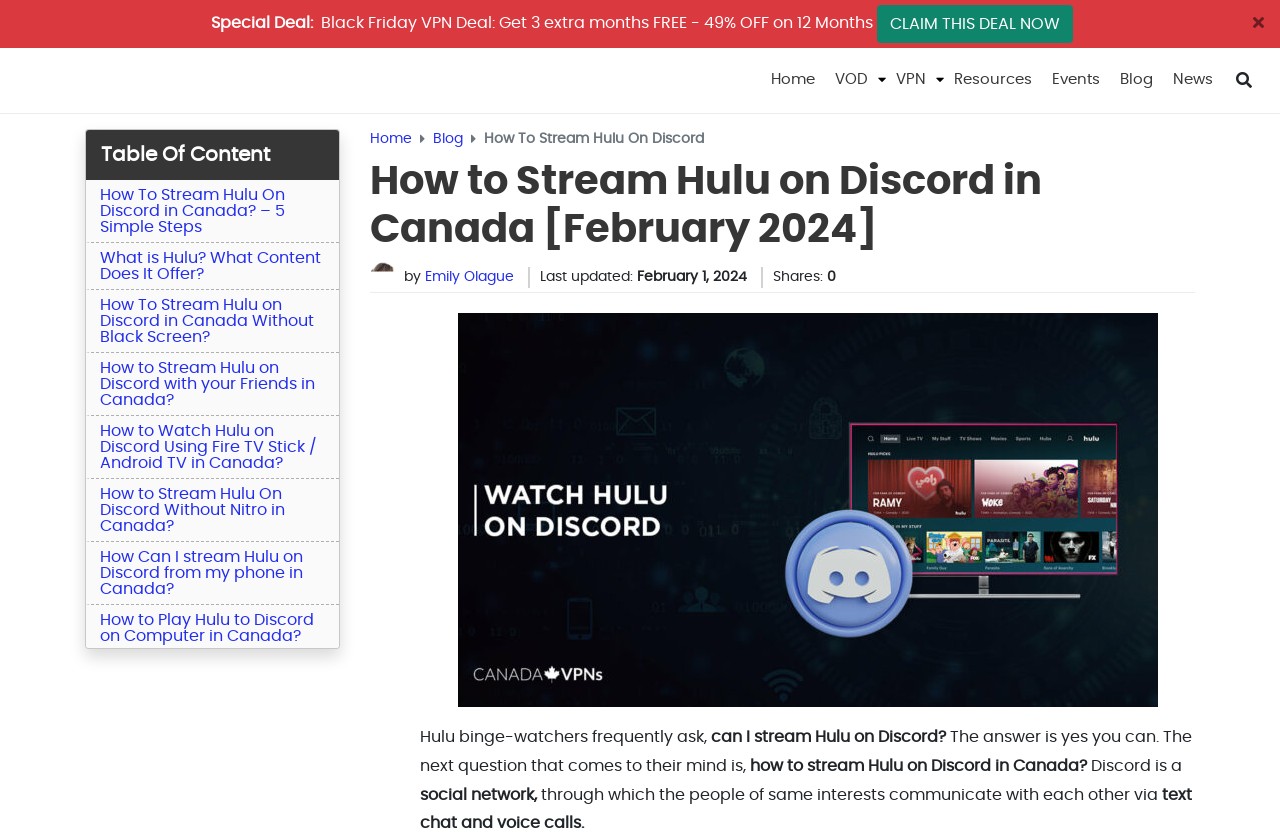Identify the bounding box coordinates necessary to click and complete the given instruction: "Toggle the search button".

[0.955, 0.074, 0.988, 0.119]